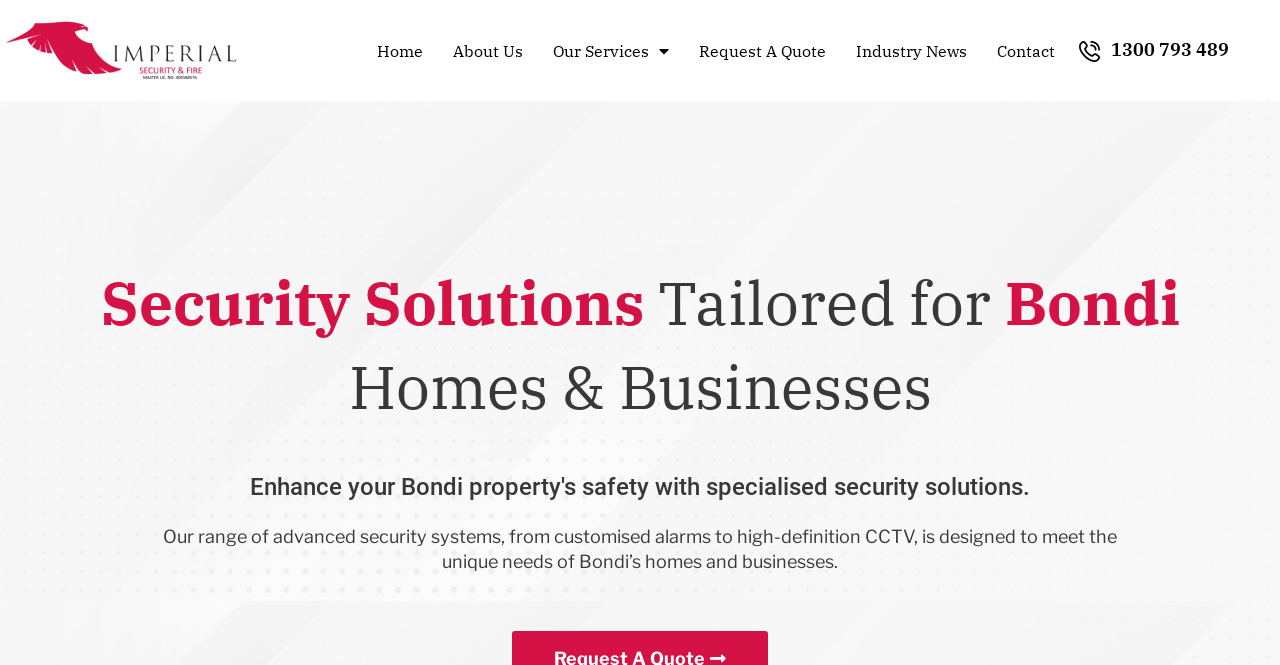Determine the bounding box coordinates for the UI element described. Format the coordinates as (top-left x, top-left y, bottom-right x, bottom-right y) and ensure all values are between 0 and 1. Element description: 1300 793 489

[0.868, 0.057, 0.961, 0.092]